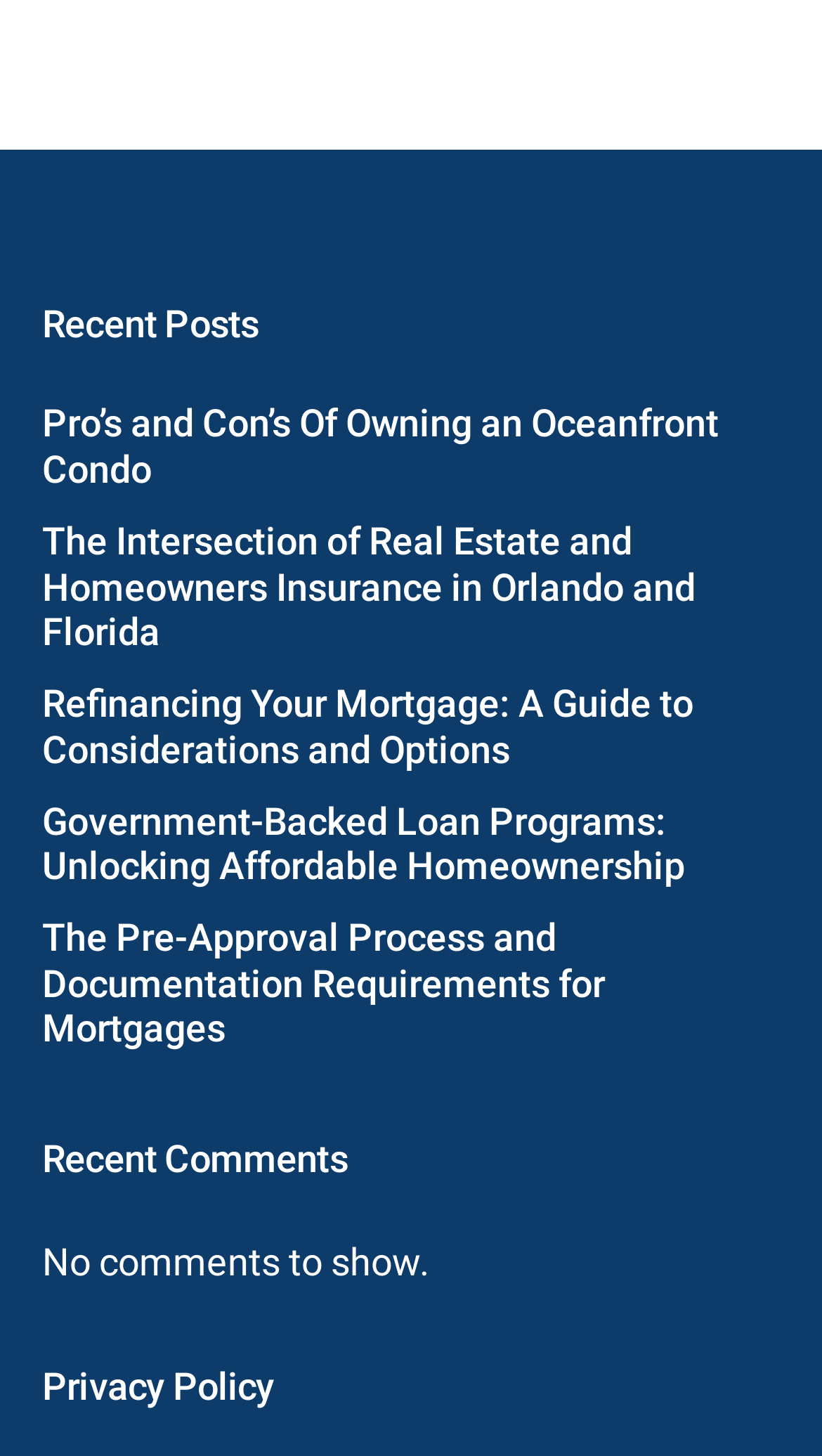Examine the screenshot and answer the question in as much detail as possible: How many links are under the 'Recent Posts' heading?

I counted the number of links under the 'Recent Posts' heading, which are 6 in total, including 'Pro’s and Con’s Of Owning an Oceanfront Condo', 'The Intersection of Real Estate and Homeowners Insurance in Orlando and Florida', and so on.